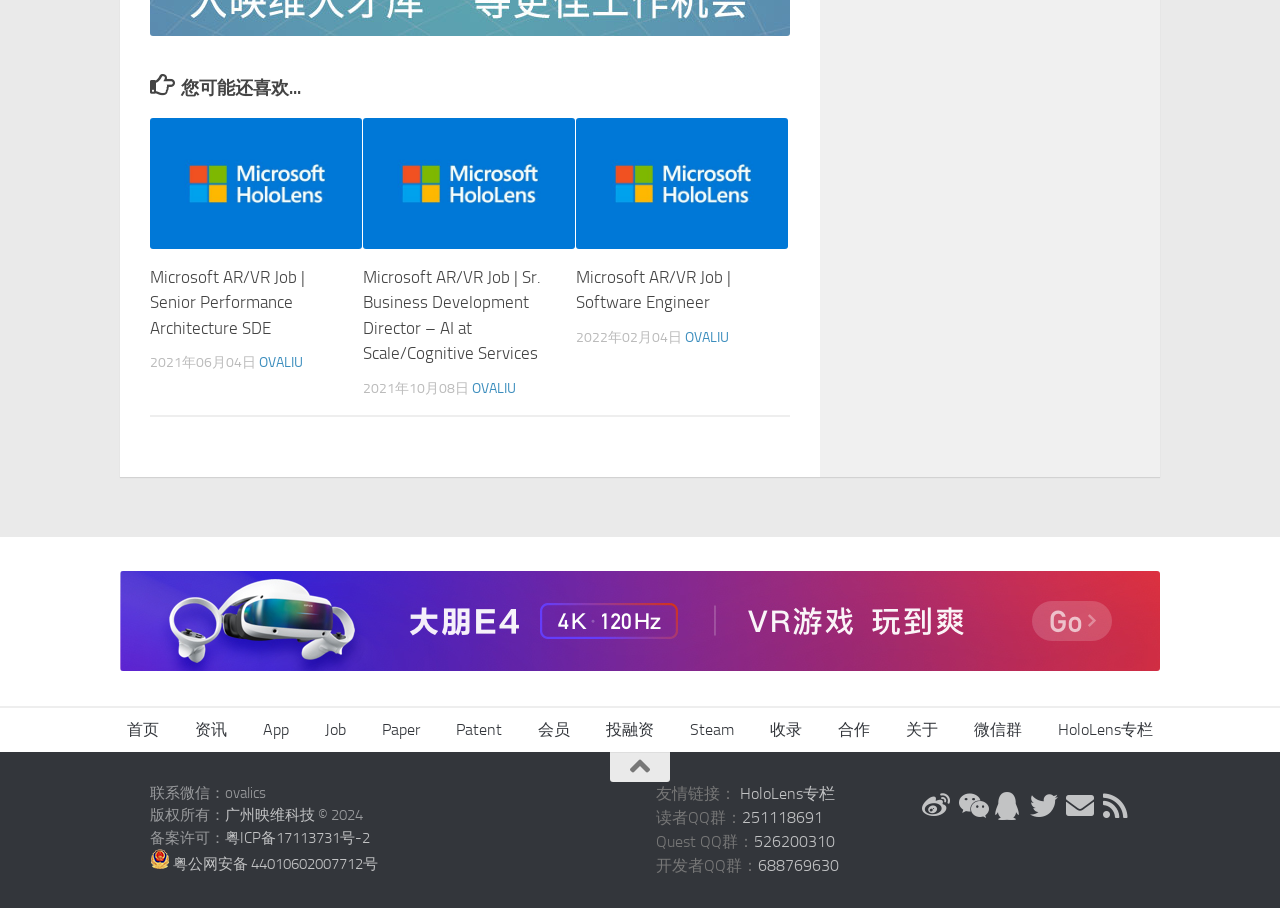What is the copyright information of the webpage?
Give a detailed and exhaustive answer to the question.

By examining the webpage content, I can see that the copyright information is '© 2024', indicating that the webpage's content is copyrighted until 2024.